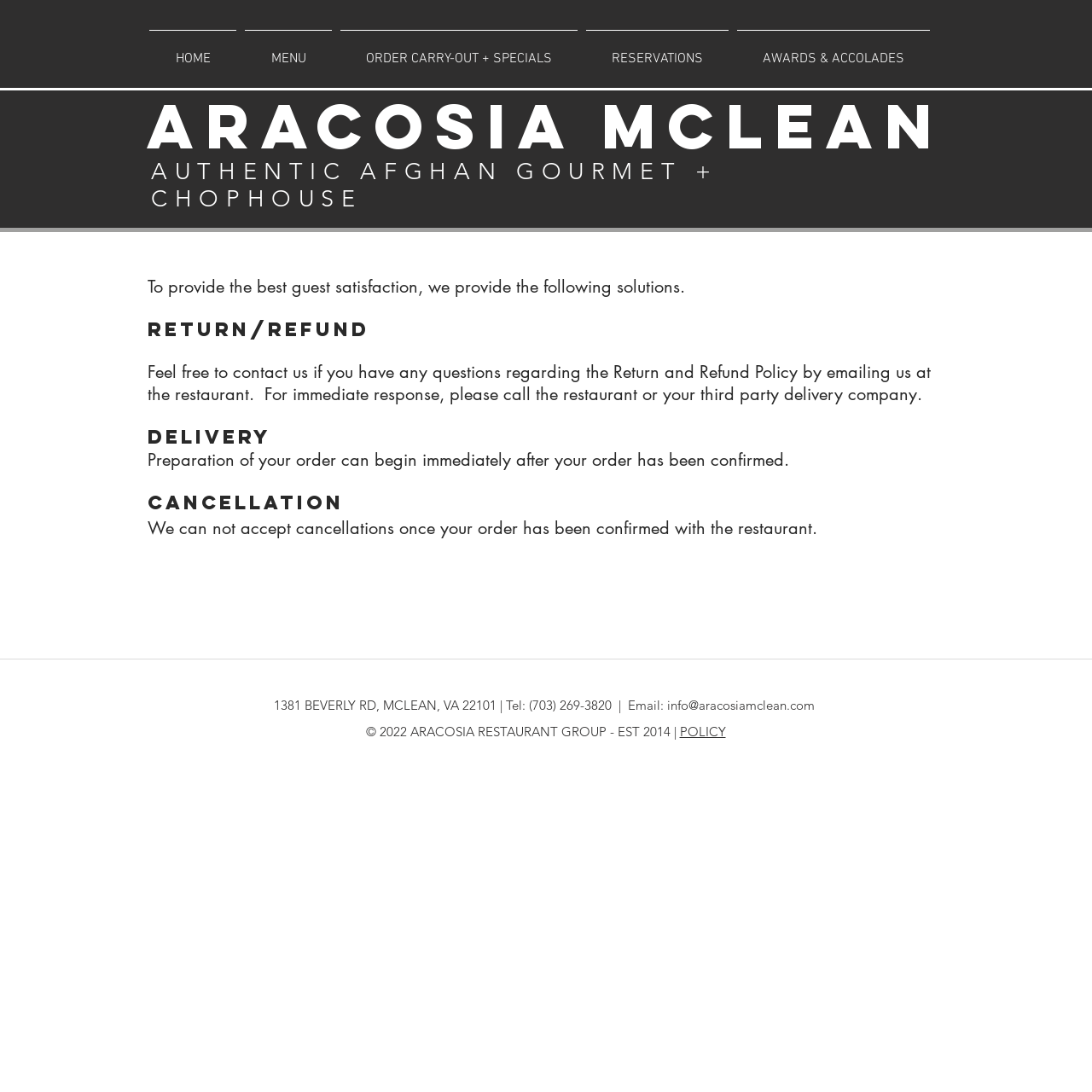Can I cancel my order after it is confirmed?
Based on the image, provide a one-word or brief-phrase response.

No